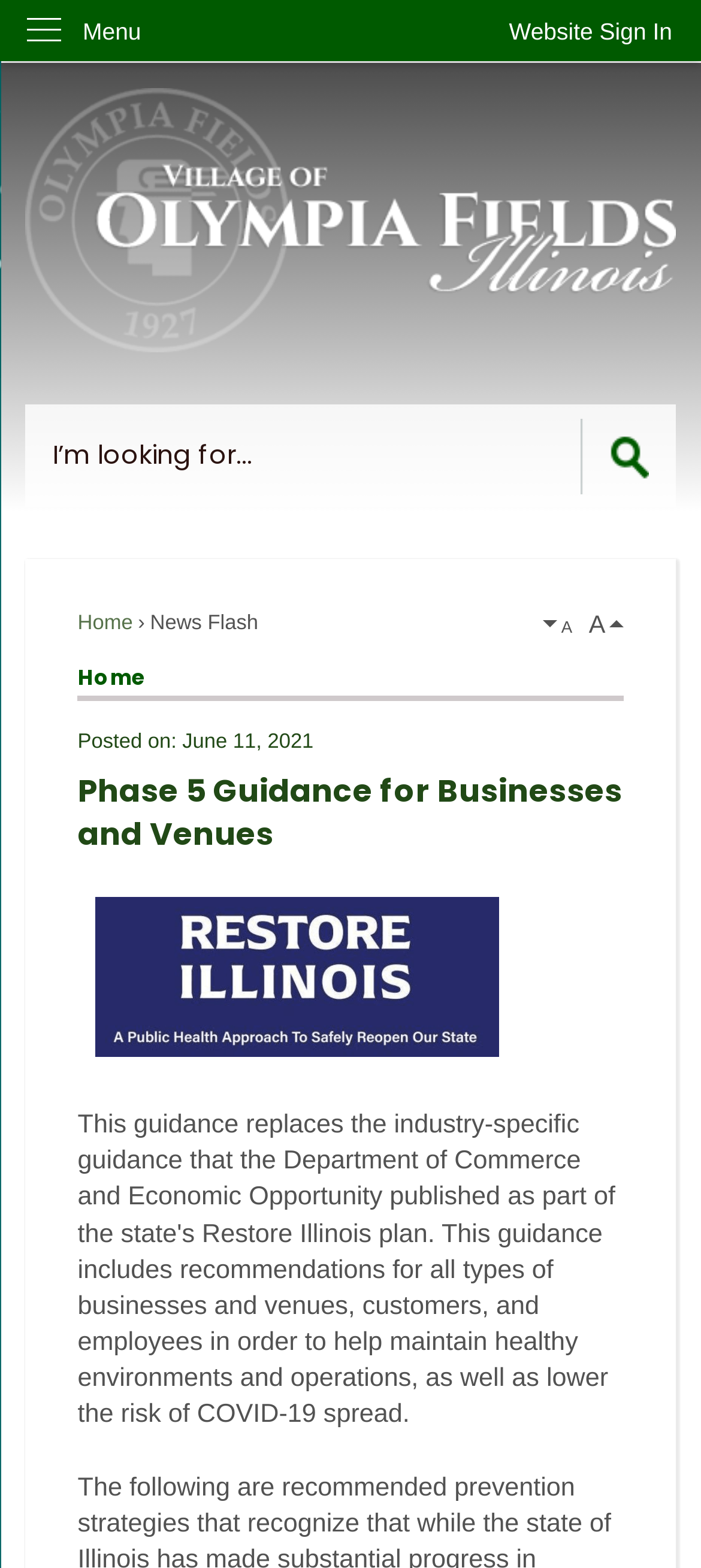Locate the bounding box coordinates of the element that needs to be clicked to carry out the instruction: "Submit the form". The coordinates should be given as four float numbers ranging from 0 to 1, i.e., [left, top, right, bottom].

None